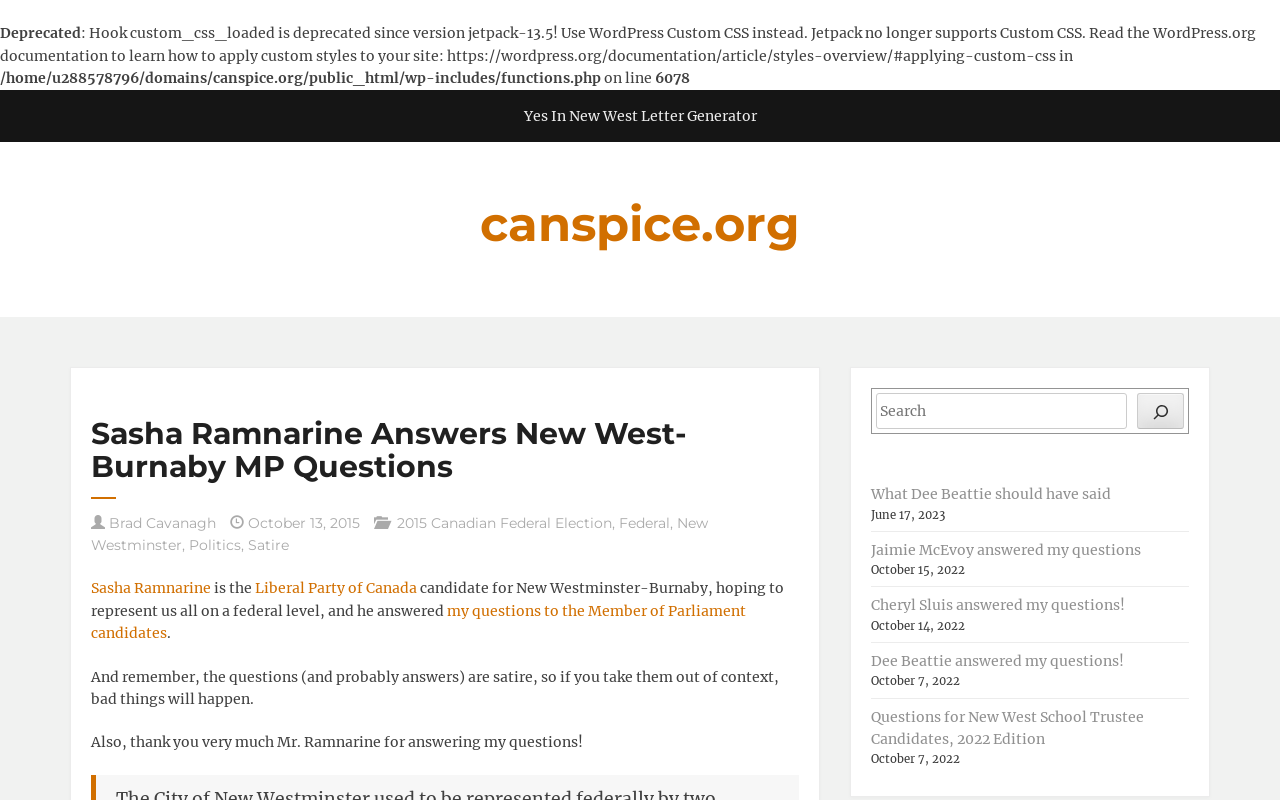Using the provided description Cheryl Sluis answered my questions!, find the bounding box coordinates for the UI element. Provide the coordinates in (top-left x, top-left y, bottom-right x, bottom-right y) format, ensuring all values are between 0 and 1.

[0.68, 0.745, 0.879, 0.768]